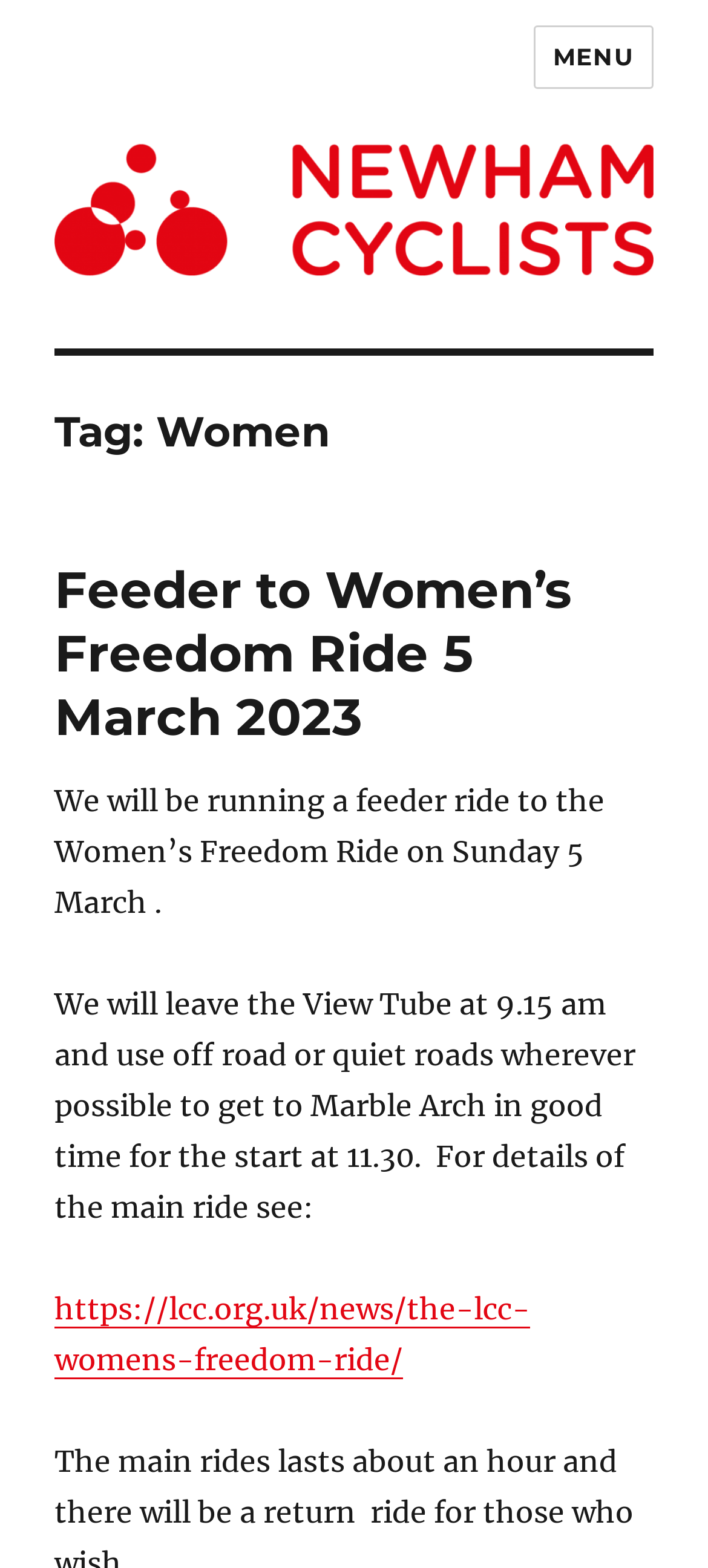Answer this question in one word or a short phrase: What is the destination of the feeder ride?

Marble Arch